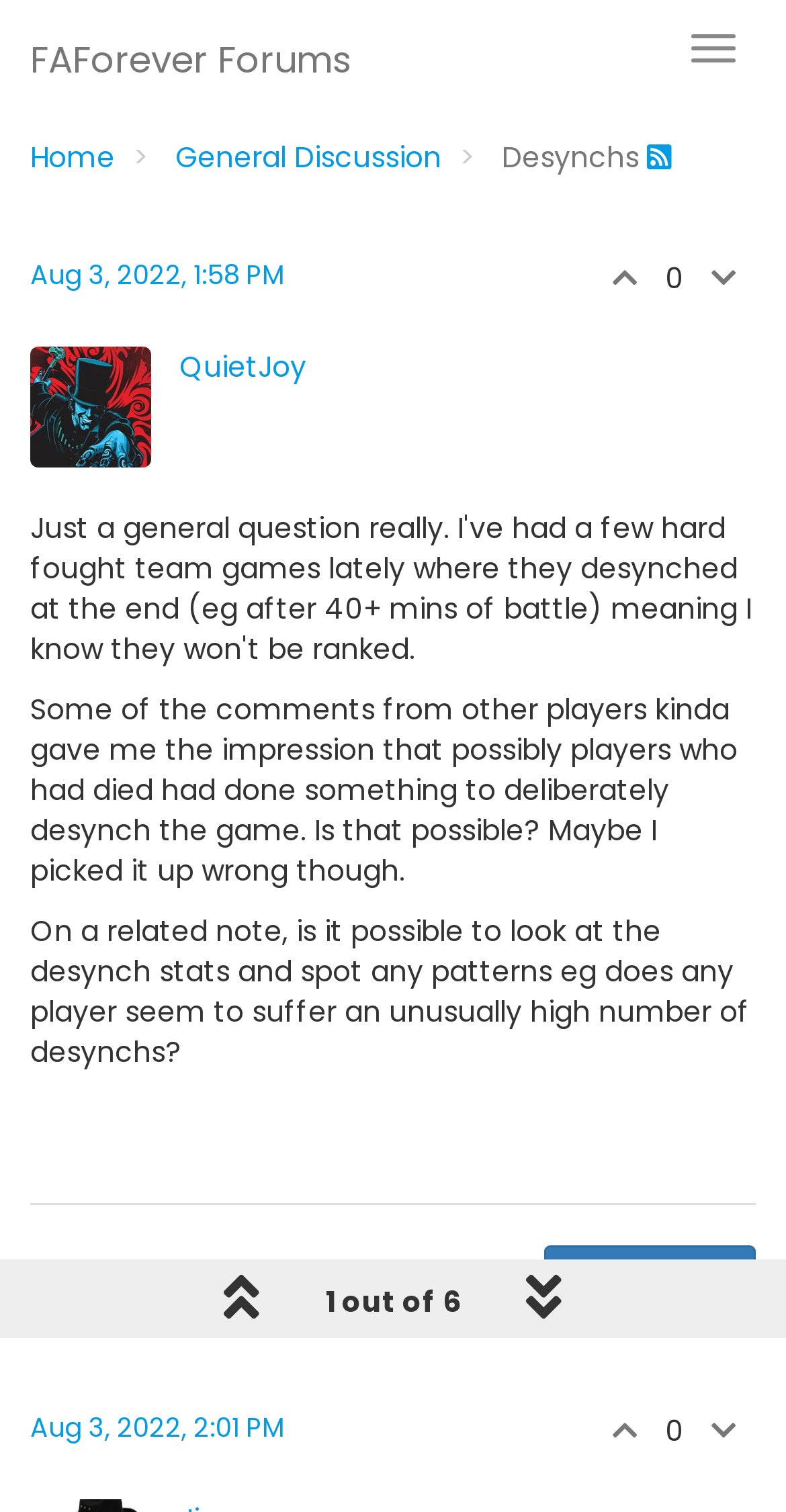Examine the image carefully and respond to the question with a detailed answer: 
What is the time of the first post?

The time of the first post is 'Aug 3, 2022, 1:58 PM' which is indicated by the link element with the text 'Aug 3, 2022, 1:58 PM' at the top of the webpage.